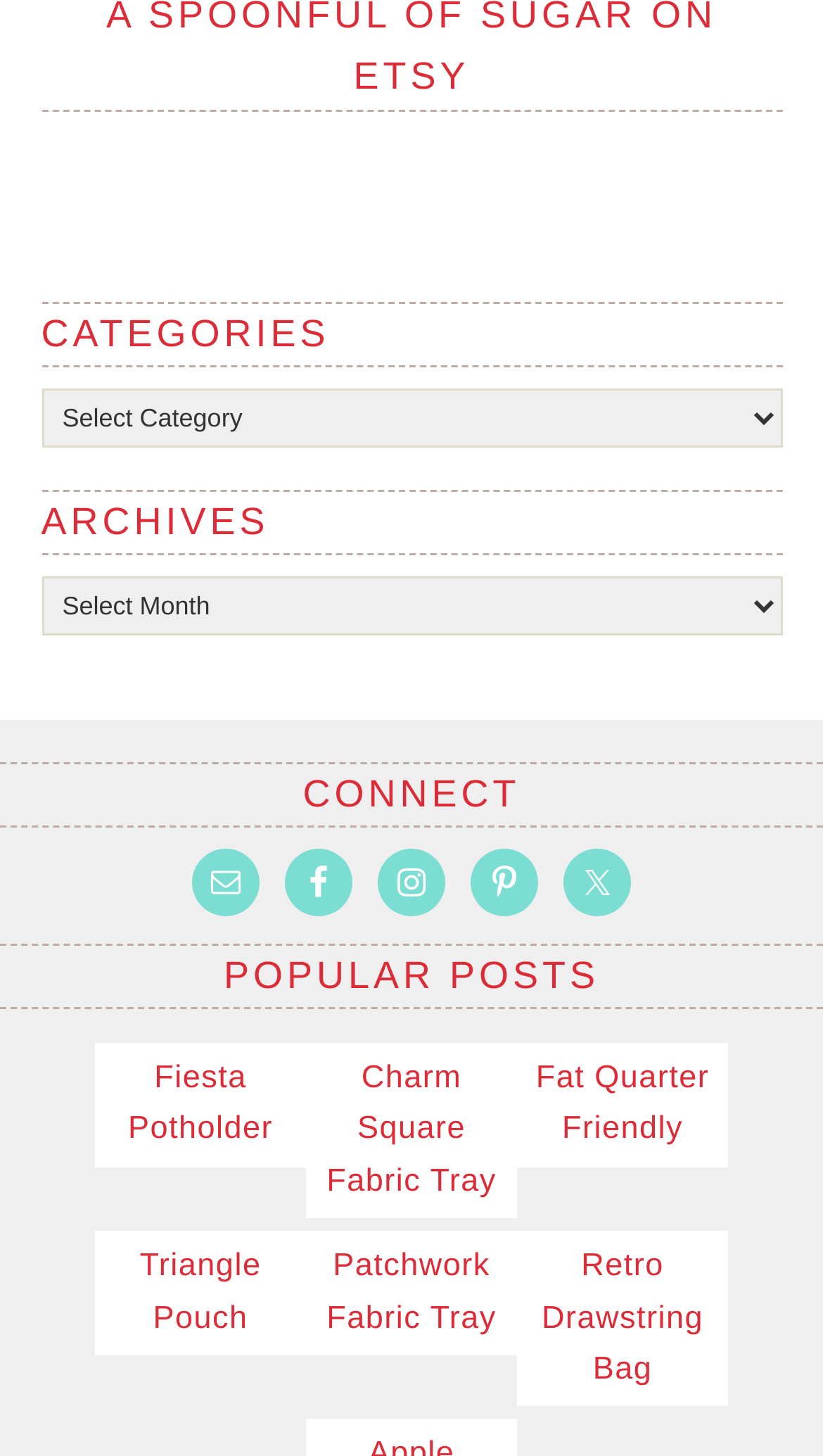How many social media links are there?
Using the image provided, answer with just one word or phrase.

5